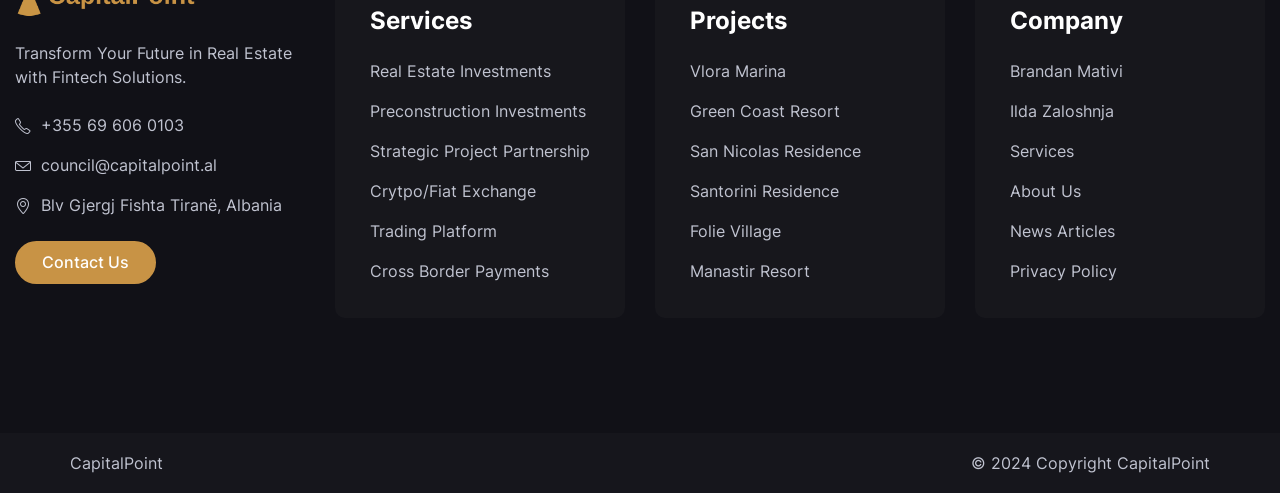With reference to the image, please provide a detailed answer to the following question: What is the address mentioned on the webpage?

I found the address 'Blv Gjergj Fishta Tiranë, Albania' mentioned on the webpage, which is a link element with the text 'Blv Gjergj Fishta Tiranë, Albania' and bounding box coordinates [0.012, 0.39, 0.238, 0.439].